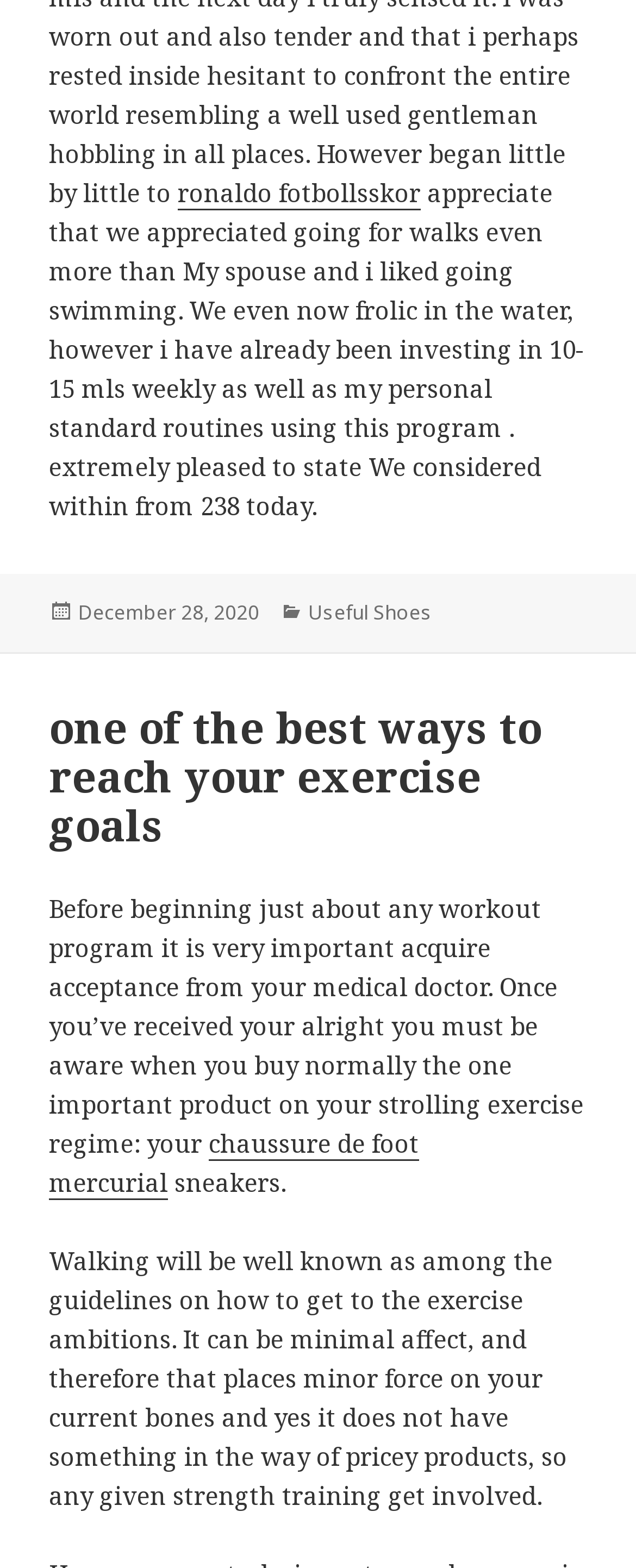Provide the bounding box coordinates of the UI element that matches the description: "Useful Shoes".

[0.485, 0.382, 0.679, 0.401]